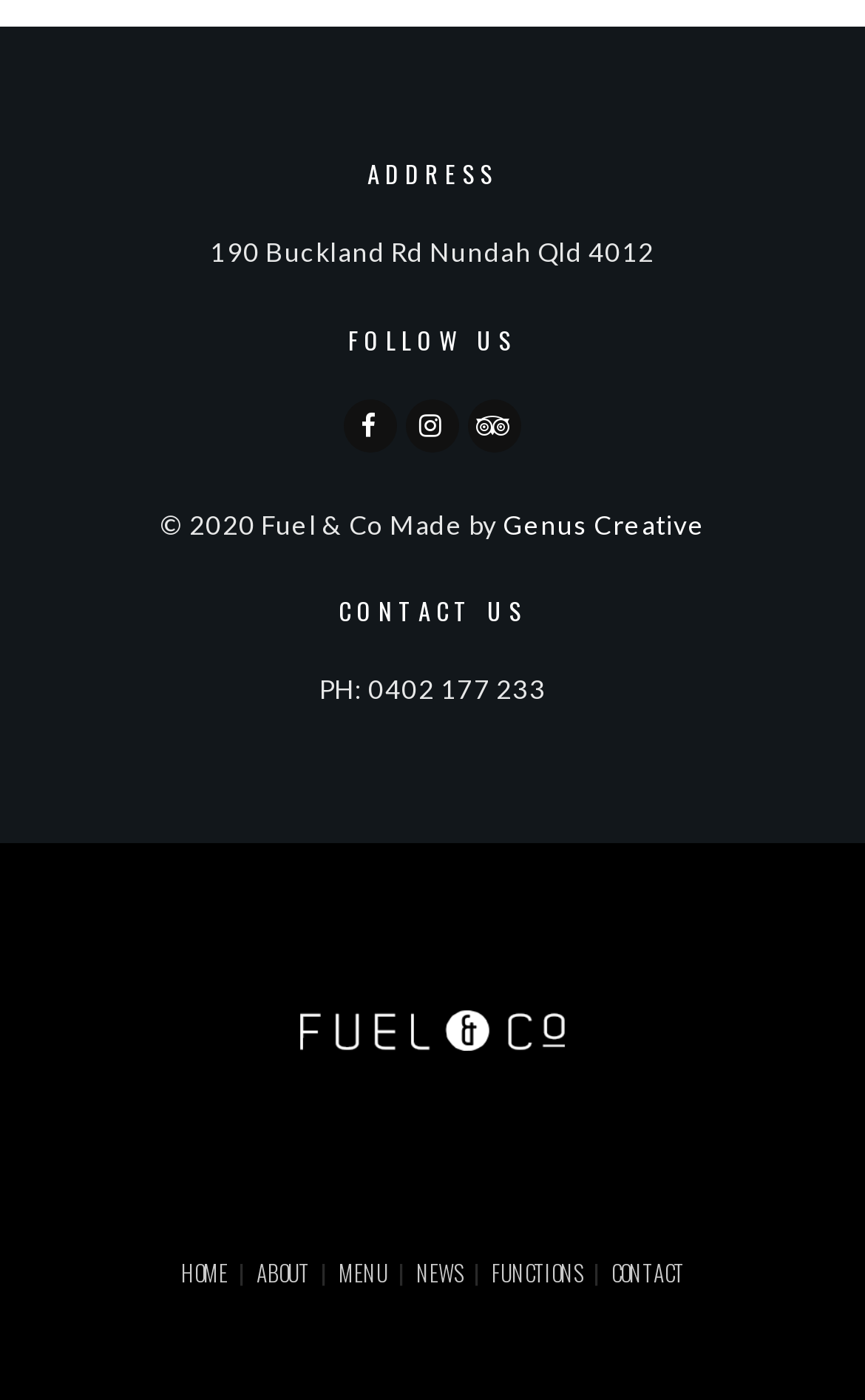Examine the screenshot and answer the question in as much detail as possible: Who designed the website?

I found the designer's name by looking at the link element next to the copyright information at the bottom of the page, which says 'Made by Genus Creative'.